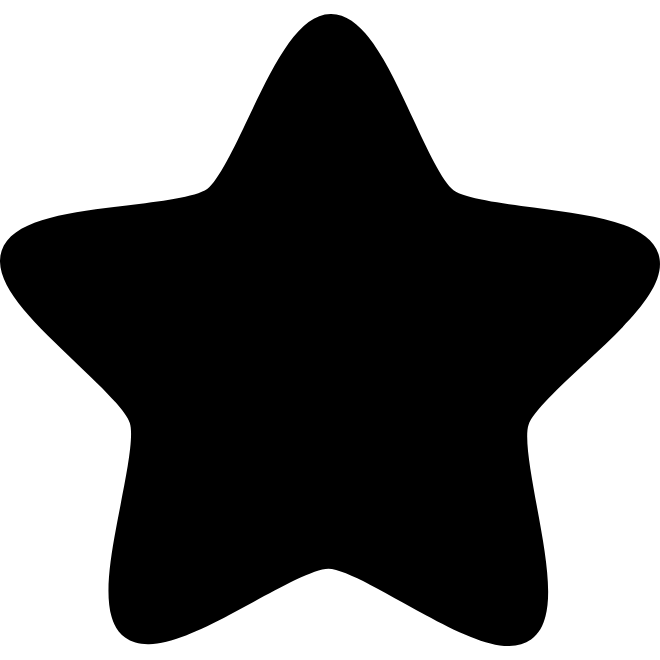What is the color of the star?
Offer a detailed and exhaustive answer to the question.

The caption explicitly states that the star is 'rendered in solid black', indicating that the star is of black color.